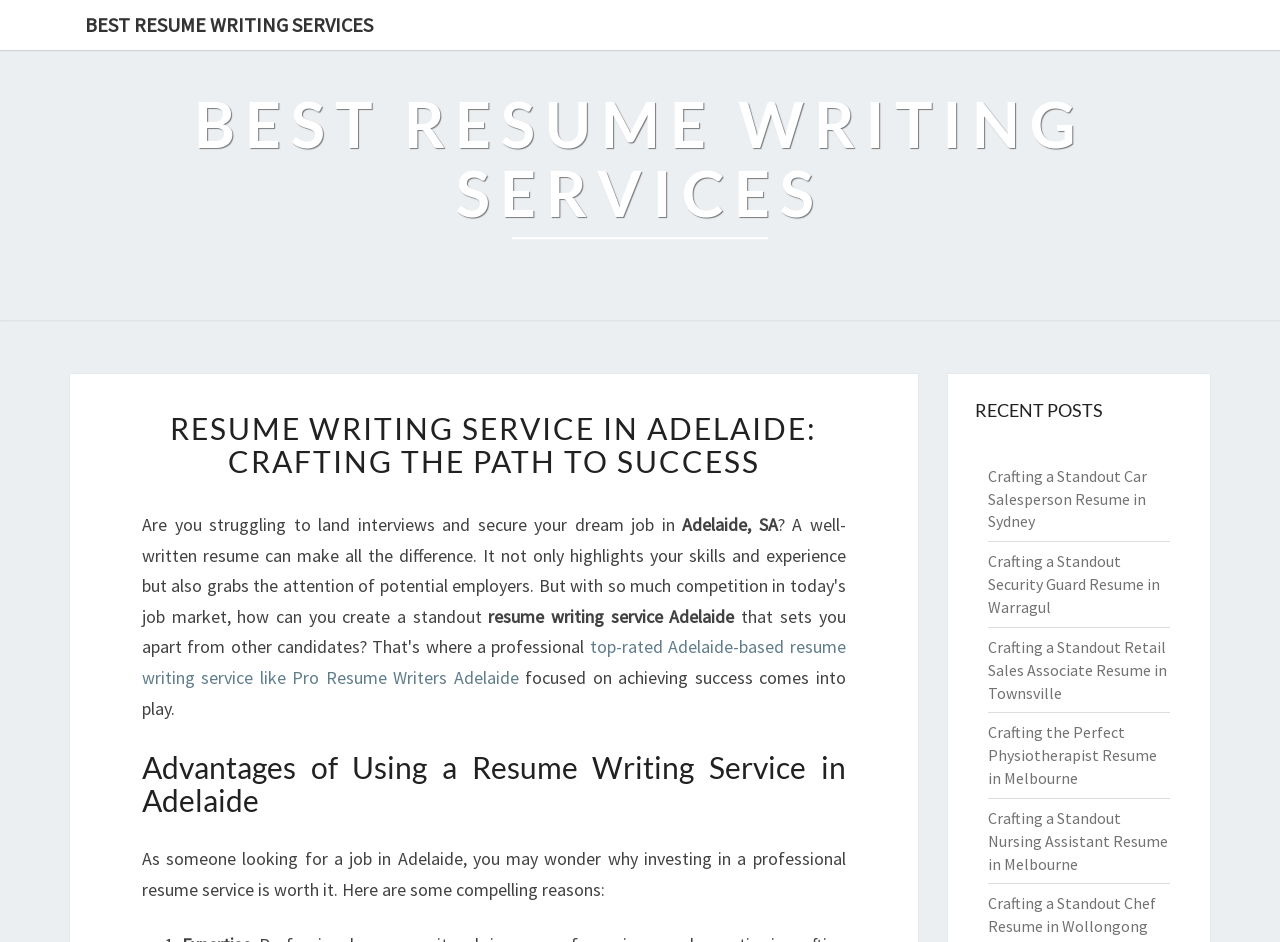Please find and generate the text of the main header of the webpage.

RESUME WRITING SERVICE IN ADELAIDE: CRAFTING THE PATH TO SUCCESS